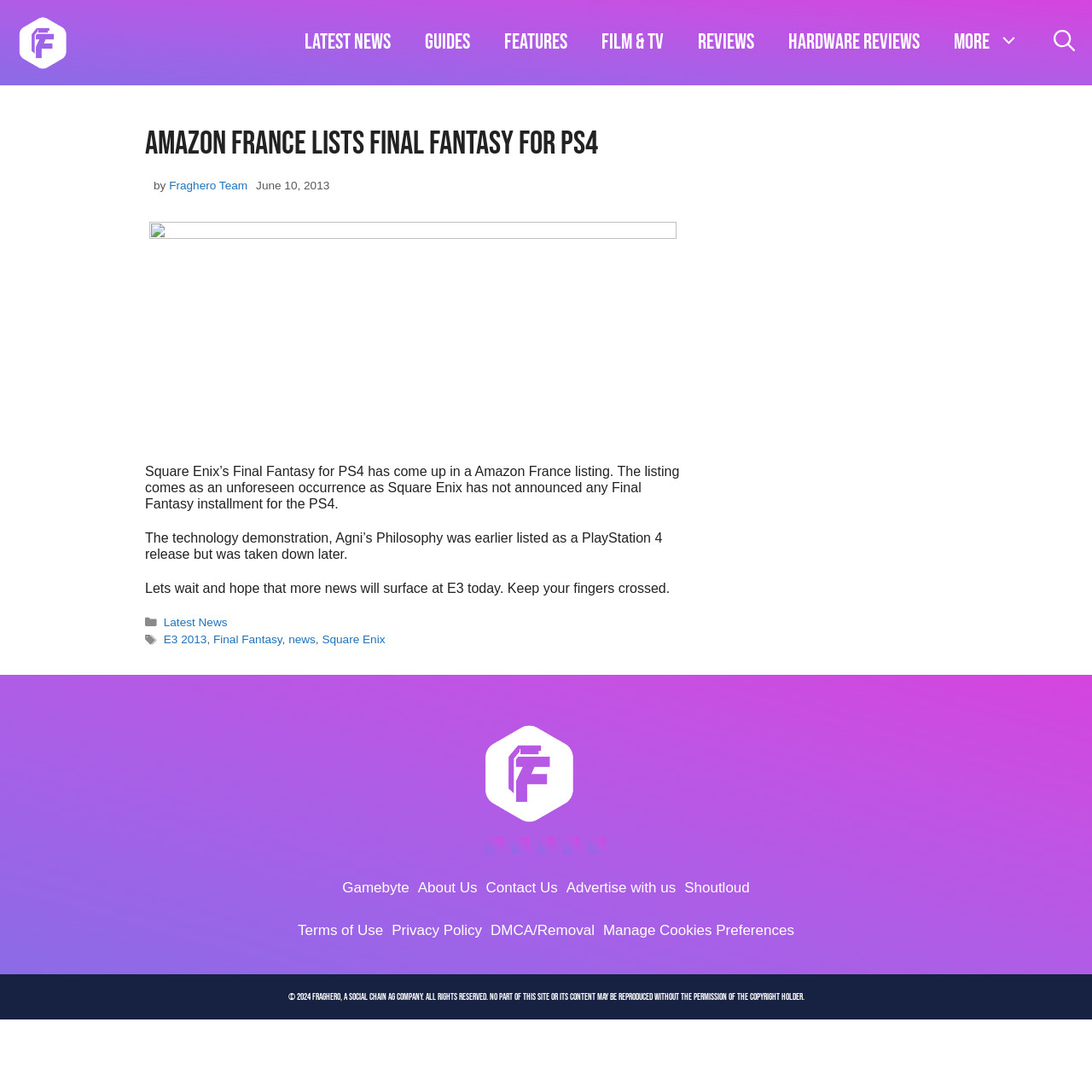Offer a thorough description of the webpage.

This webpage is about a news article from FragHero, a gaming news website. At the top, there is a navigation bar with links to various sections of the website, including "Latest News", "Guides", "Features", "Film & TV", "Reviews", "Hardware Reviews", and "More". On the top right, there is a search bar.

The main content of the webpage is an article about Square Enix's Final Fantasy for PS4 being listed on Amazon France. The article has a heading "Amazon France lists Final Fantasy for PS4" and is dated June 10, 2013. The article discusses how this listing is unexpected as Square Enix has not announced any Final Fantasy installment for the PS4.

Below the article, there are links to categories and tags, including "Latest News", "E3 2013", "Final Fantasy", "news", and "Square Enix". There is also a footer section with links to "Terms of Use", "Privacy Policy", "DMCA/Removal", and "Manage Cookies Preferences".

On the right side of the webpage, there are three complementary sections with links to other websites, including Gamebyte, and links to "About Us", "Contact Us", "Advertise with us", and "Shoutloud".

At the very bottom of the webpage, there is a copyright notice stating that the content is owned by FragHero, a Social Chain AG company.